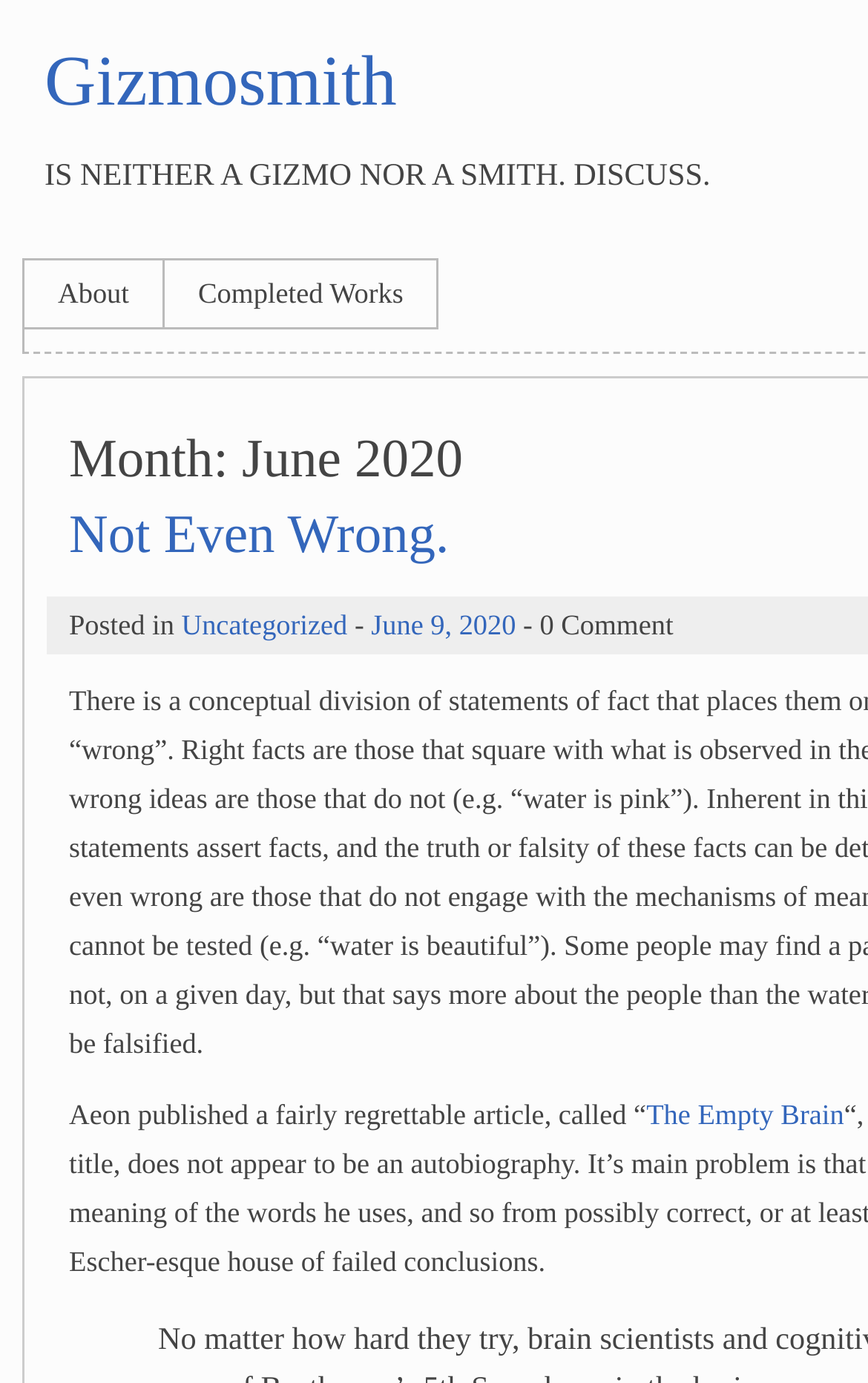Use a single word or phrase to answer the question:
What is the date of the post 'Not Even Wrong.'?

June 9, 2020